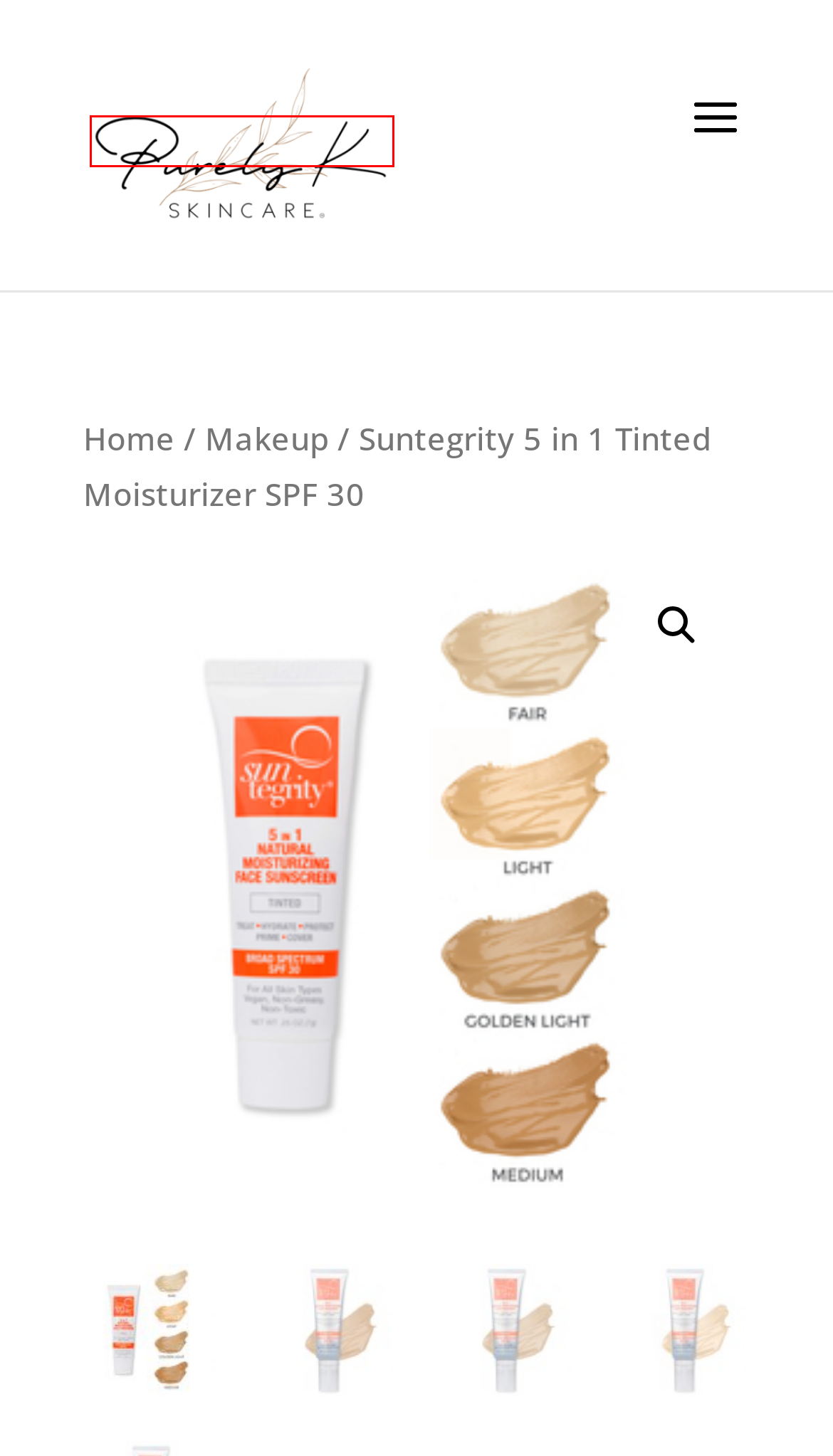Look at the screenshot of a webpage with a red bounding box and select the webpage description that best corresponds to the new page after clicking the element in the red box. Here are the options:
A. Purely K Skincare | Boutique Med Spa
B. skincare | Purely K Skincare
C. The Most Popular WordPress Themes In The World
D. Moisturizers | Purely K Skincare
E. tinted spf | Purely K Skincare
F. Makeup | Purely K Skincare
G. Suntegrity | Purely K Skincare
H. Anti-Aging | Purely K Skincare

A